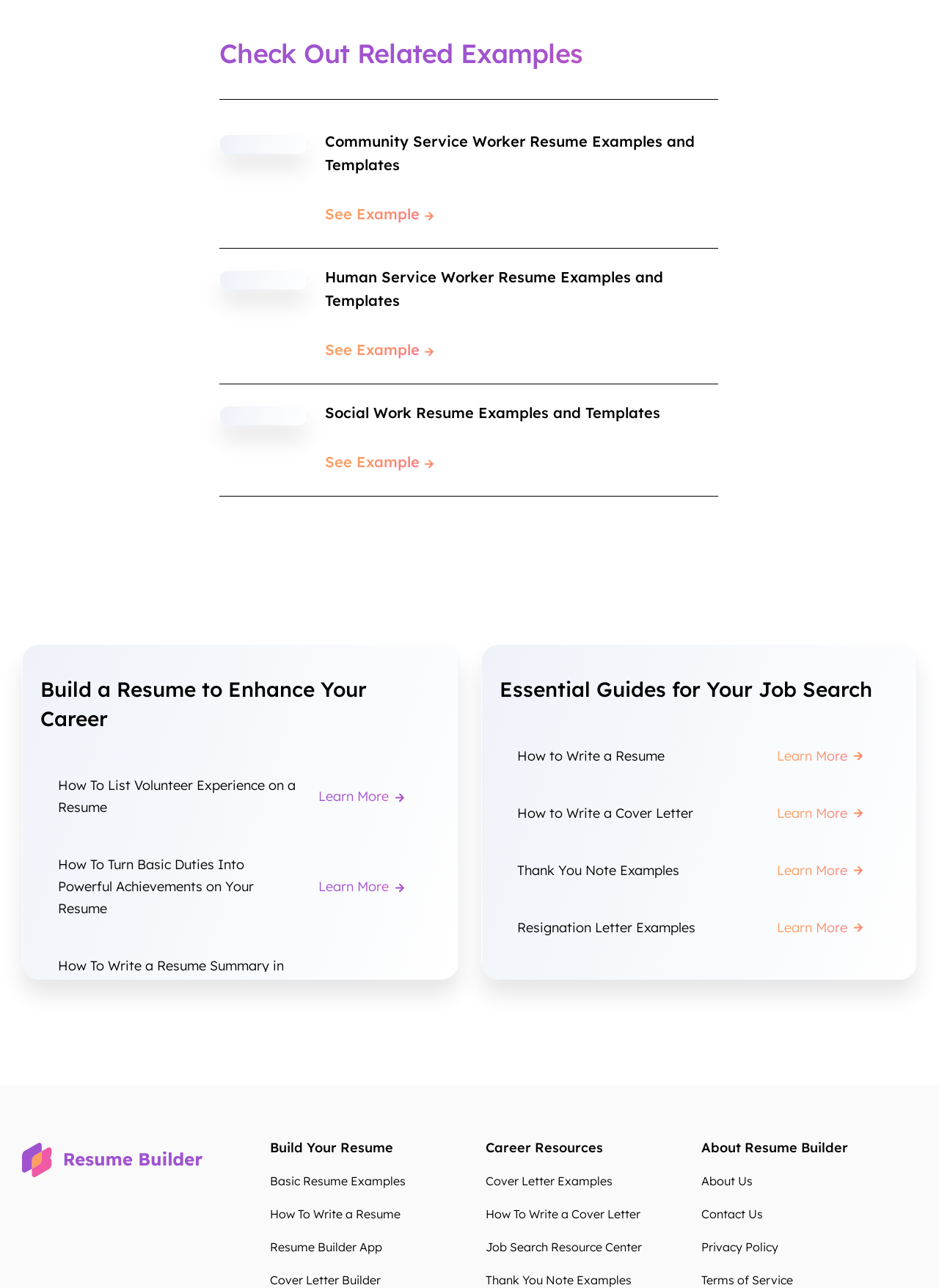How many links are listed under 'Career Resources'?
Answer the question with a single word or phrase, referring to the image.

Four